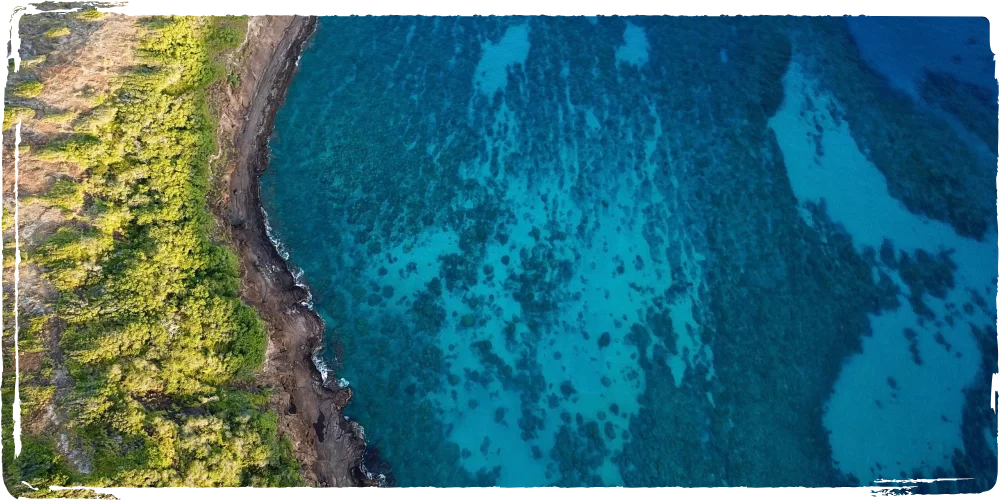What is the location depicted in the image?
Look at the webpage screenshot and answer the question with a detailed explanation.

The caption states that the image illustrates the allure of the best beaches on Oahu, which is a destination known for its picturesque scenery and pristine shores, indicating that the location depicted in the image is Oahu.